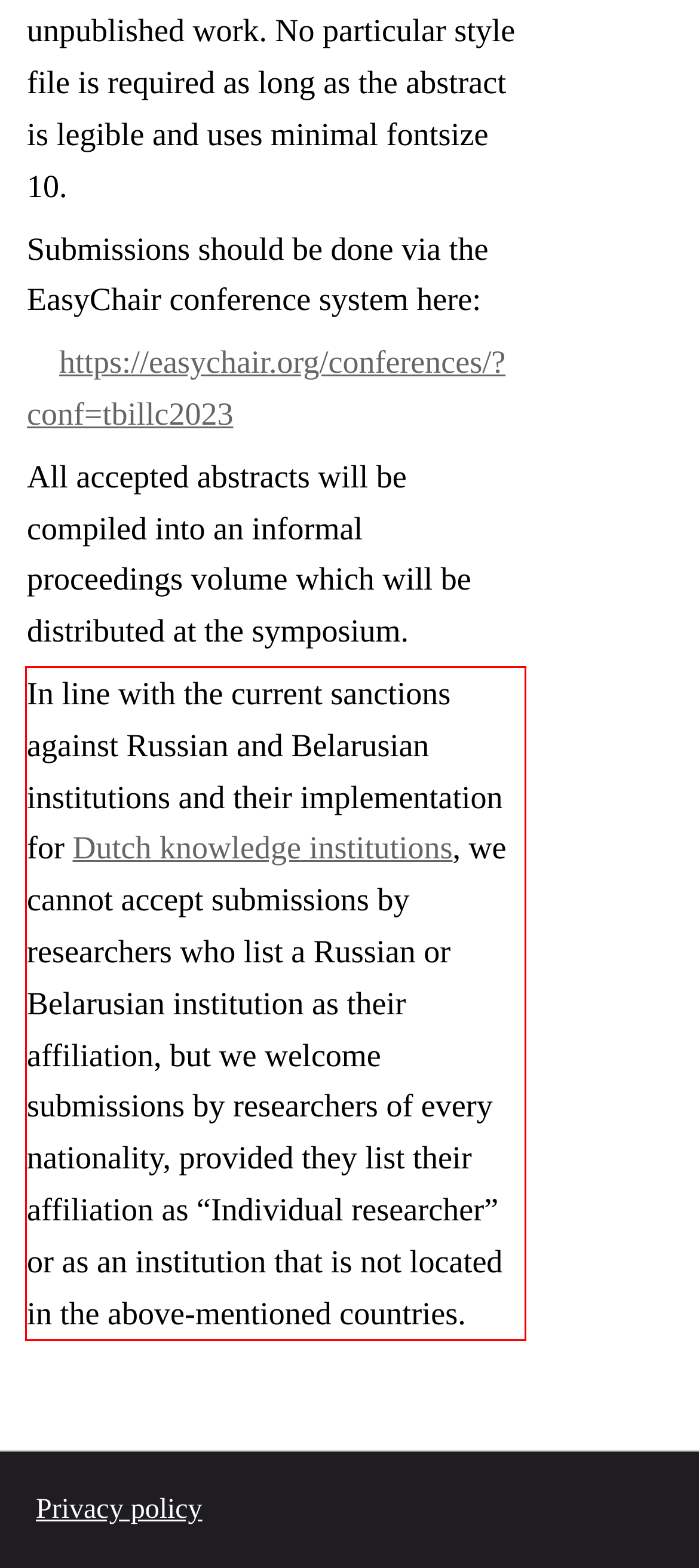Look at the screenshot of the webpage, locate the red rectangle bounding box, and generate the text content that it contains.

In line with the current sanctions against Russian and Belarusian institutions and their implementation for Dutch knowledge institutions, we cannot accept submissions by researchers who list a Russian or Belarusian institution as their affiliation, but we welcome submissions by researchers of every nationality, provided they list their affiliation as “Individual researcher” or as an institution that is not located in the above-mentioned countries.